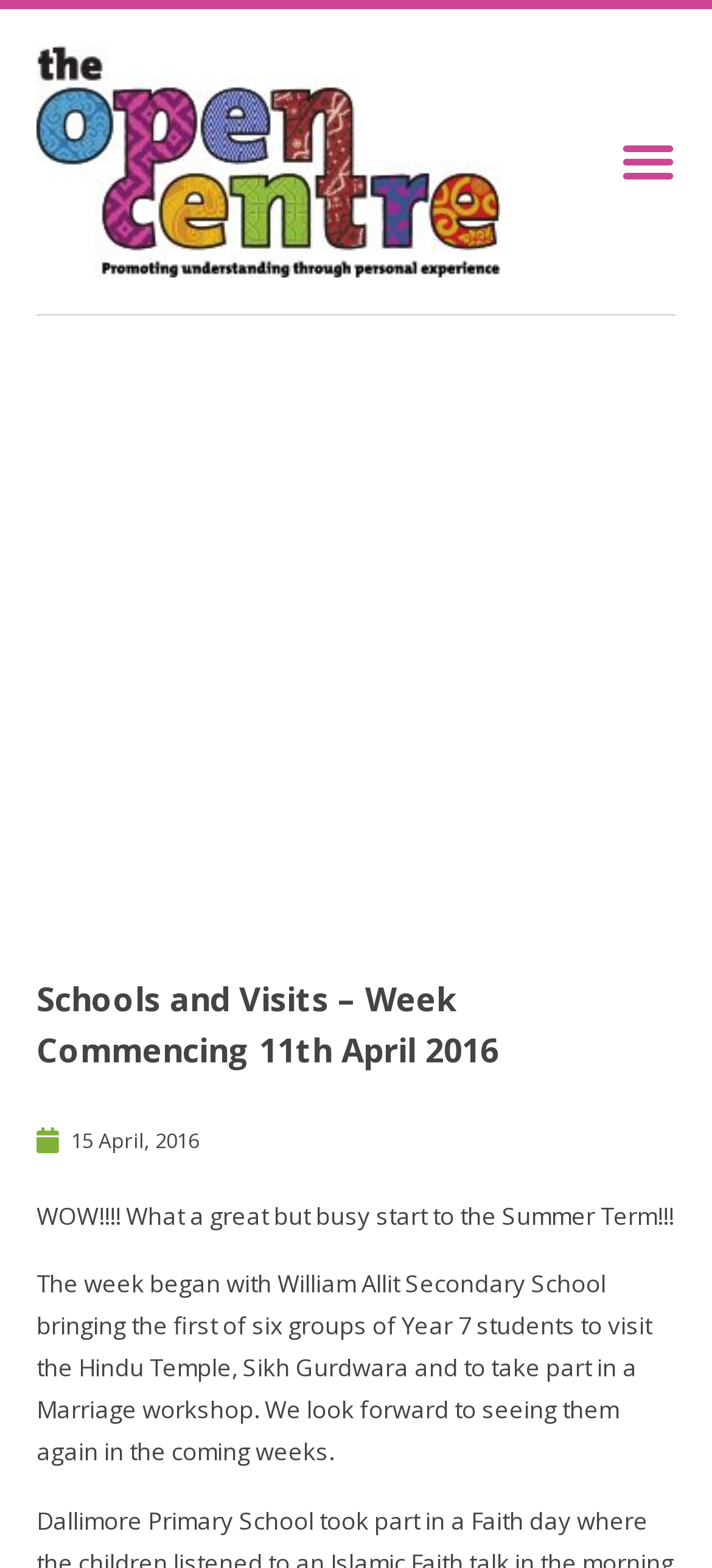Answer the following inquiry with a single word or phrase:
What is the name of the centre mentioned in the webpage?

Derby Open Centre